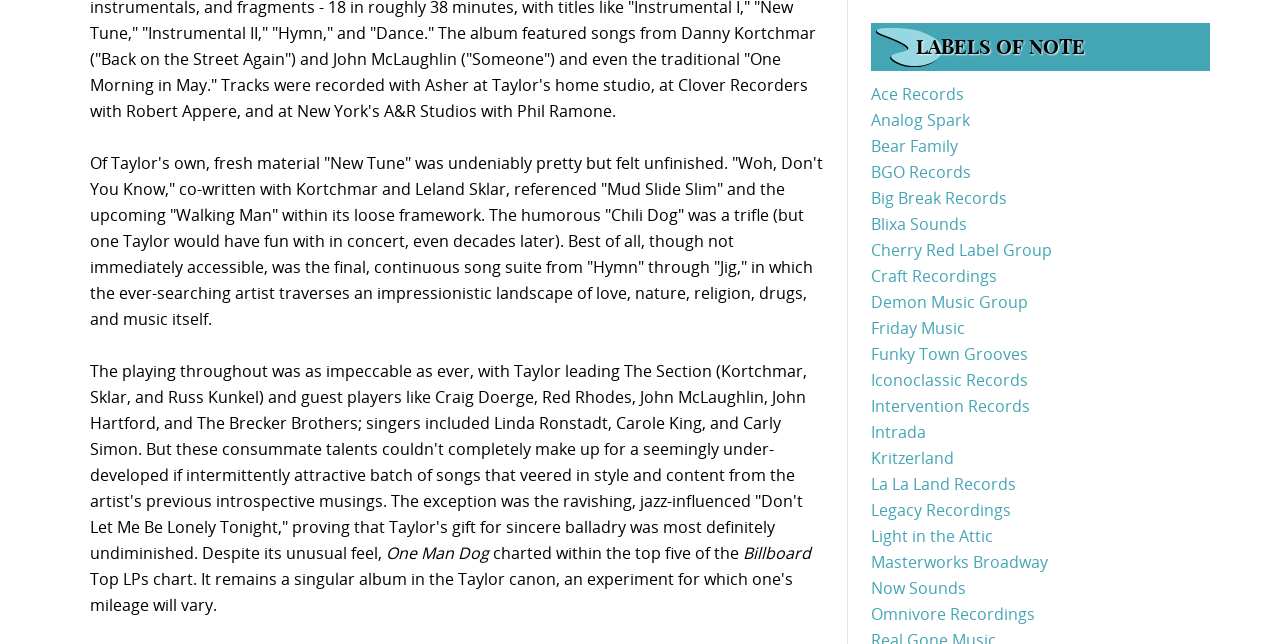Please identify the bounding box coordinates of the area that needs to be clicked to follow this instruction: "Click on 'LABELS OF NOTE'".

[0.68, 0.035, 0.945, 0.11]